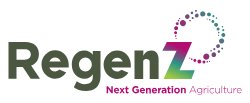What is the color transition in the logo?
Based on the image, answer the question with as much detail as possible.

The logo features a gradient transition from green to purple, which is a distinctive visual element of the RegenZ logo.